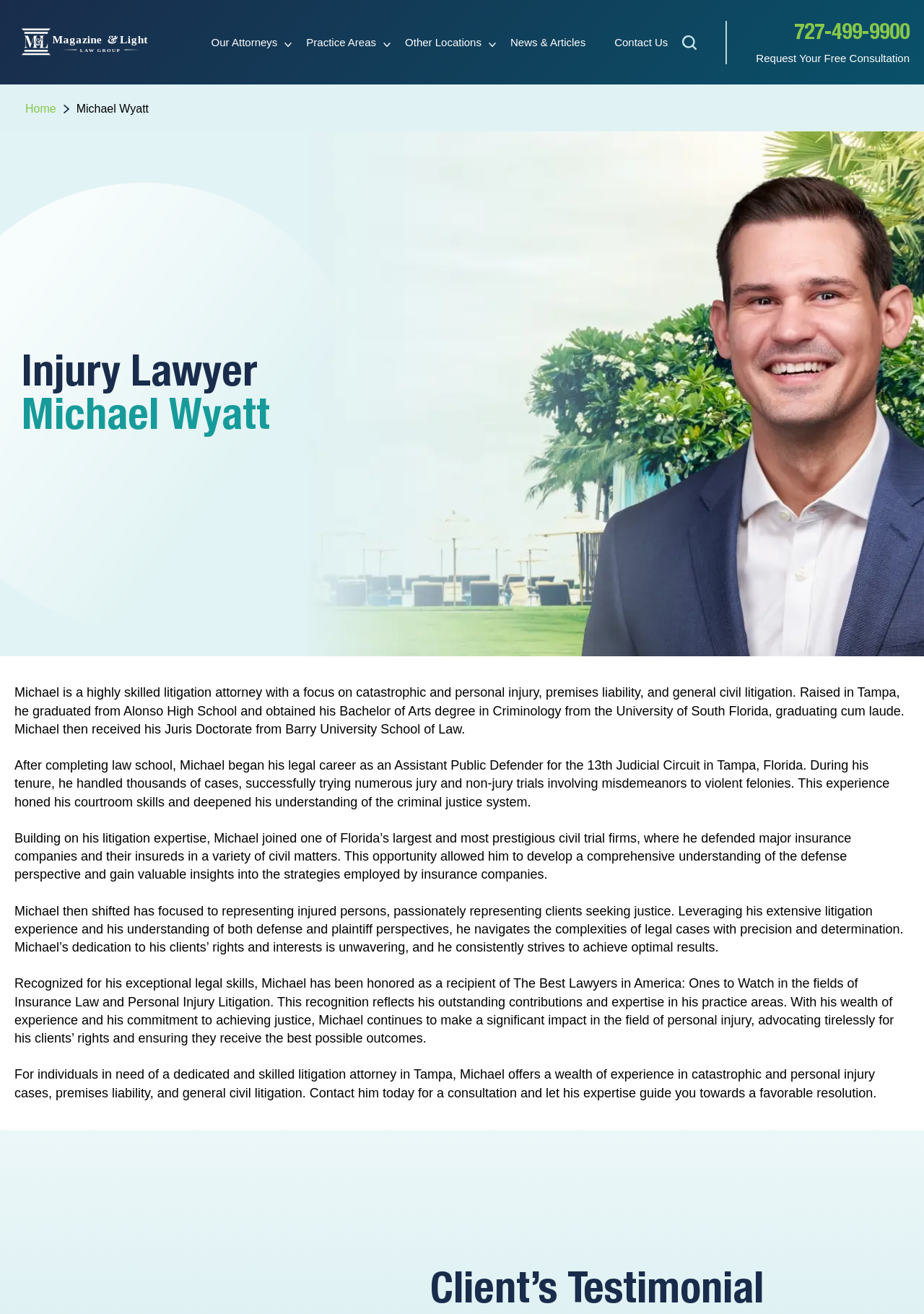Find the bounding box coordinates of the area to click in order to follow the instruction: "Click the logo".

[0.016, 0.013, 0.172, 0.051]